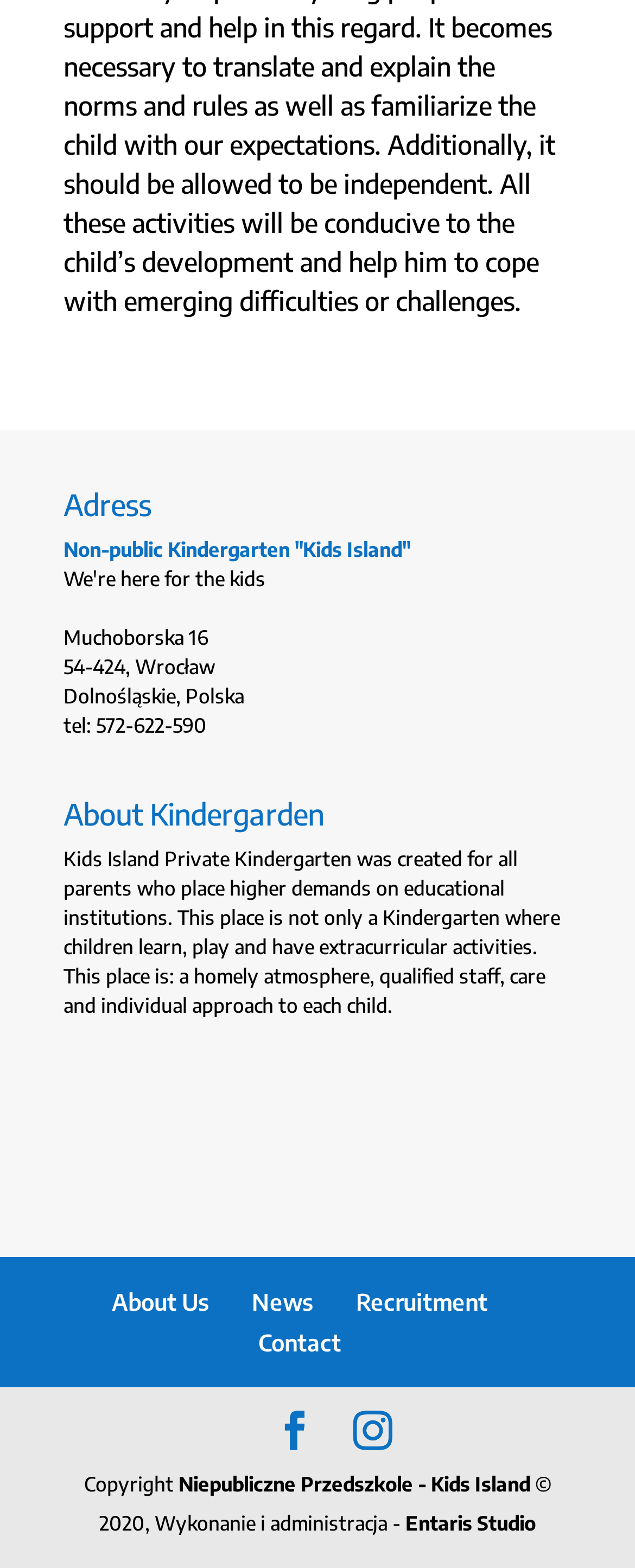Highlight the bounding box coordinates of the element you need to click to perform the following instruction: "Contact the kindergarten."

[0.406, 0.848, 0.537, 0.865]